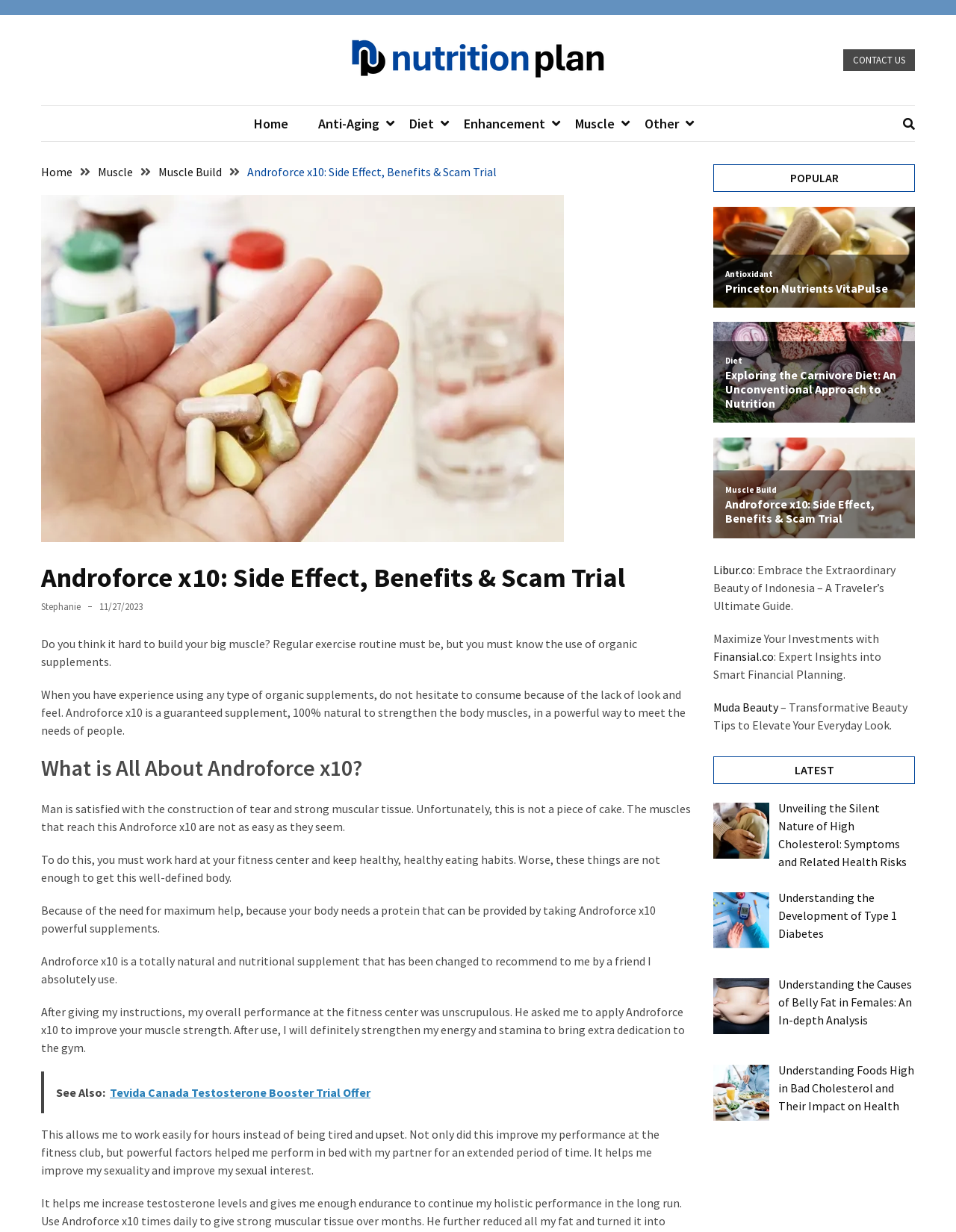Please identify the bounding box coordinates of the element's region that should be clicked to execute the following instruction: "Explore the 'Nutrition Plan' category". The bounding box coordinates must be four float numbers between 0 and 1, i.e., [left, top, right, bottom].

[0.367, 0.03, 0.633, 0.067]